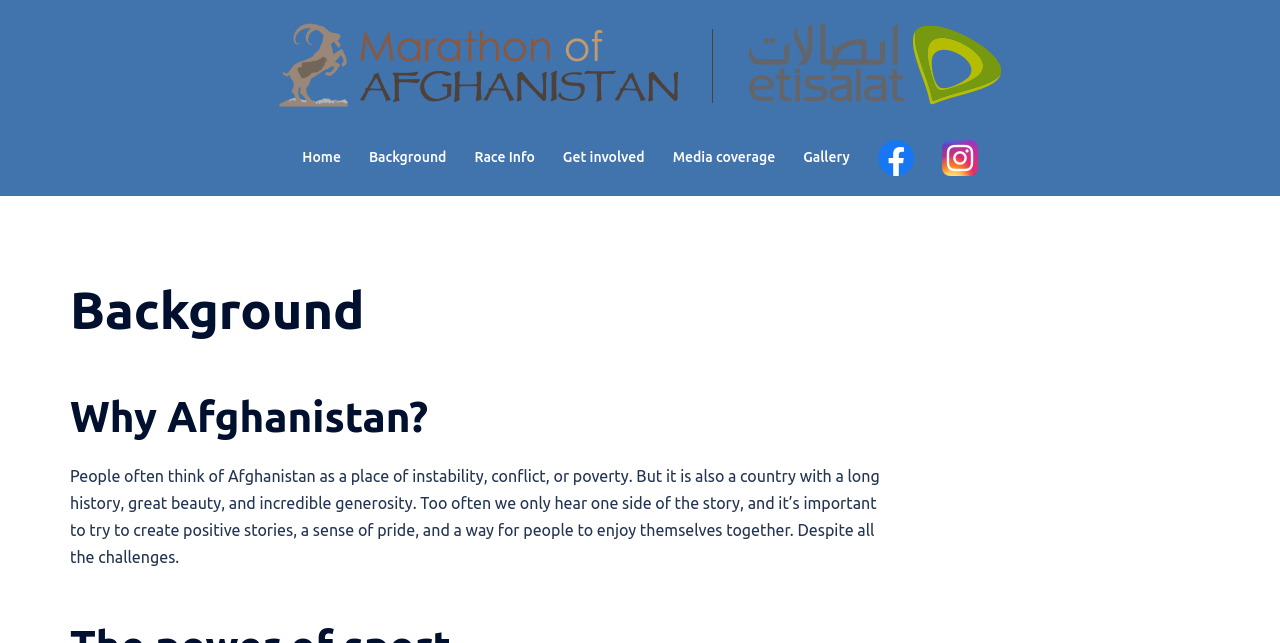Using the element description: "Background", determine the bounding box coordinates for the specified UI element. The coordinates should be four float numbers between 0 and 1, [left, top, right, bottom].

[0.288, 0.227, 0.349, 0.264]